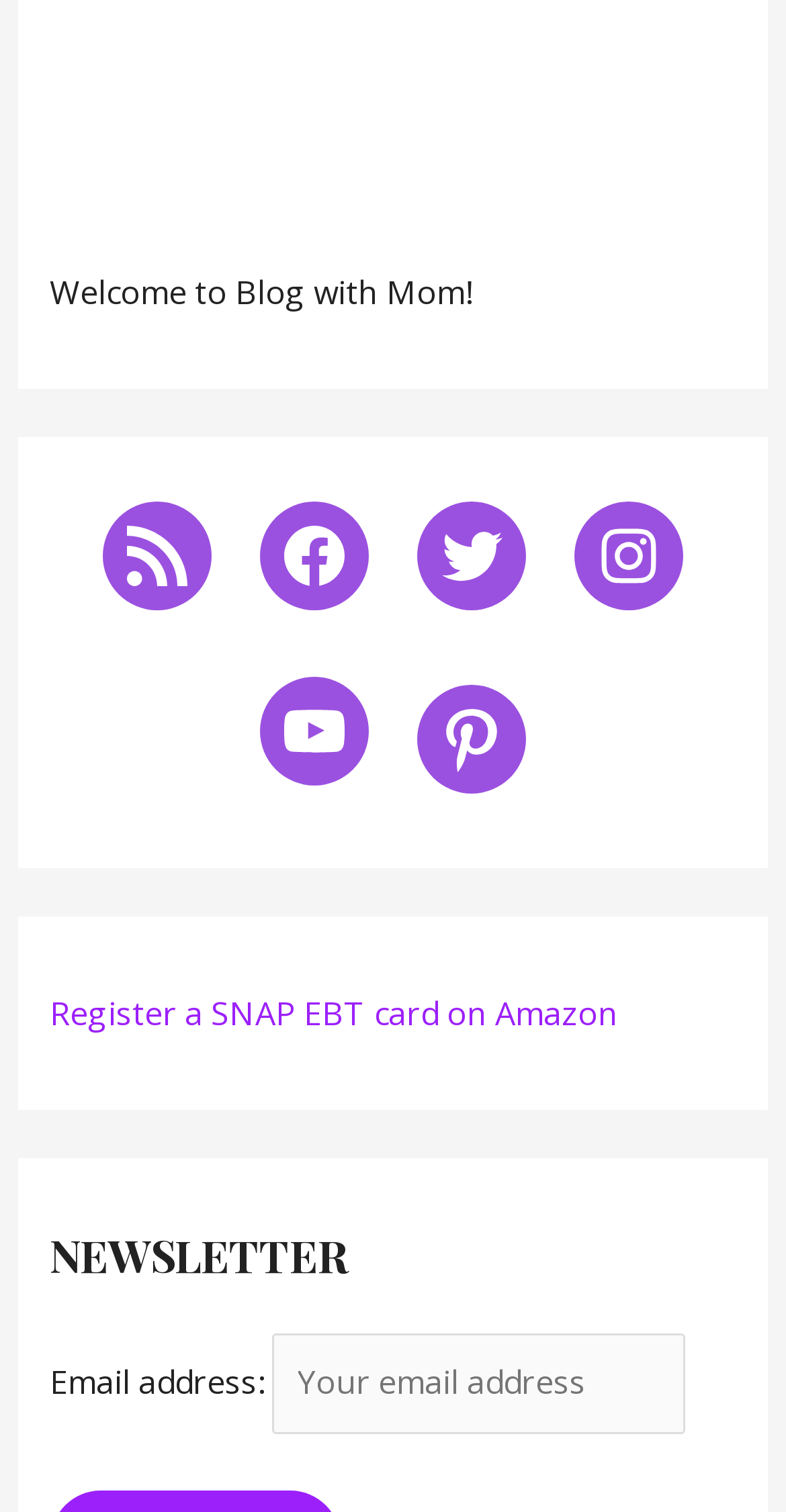Find the bounding box coordinates for the element that must be clicked to complete the instruction: "Click on the RSS Feed link". The coordinates should be four float numbers between 0 and 1, indicated as [left, top, right, bottom].

[0.131, 0.332, 0.269, 0.403]